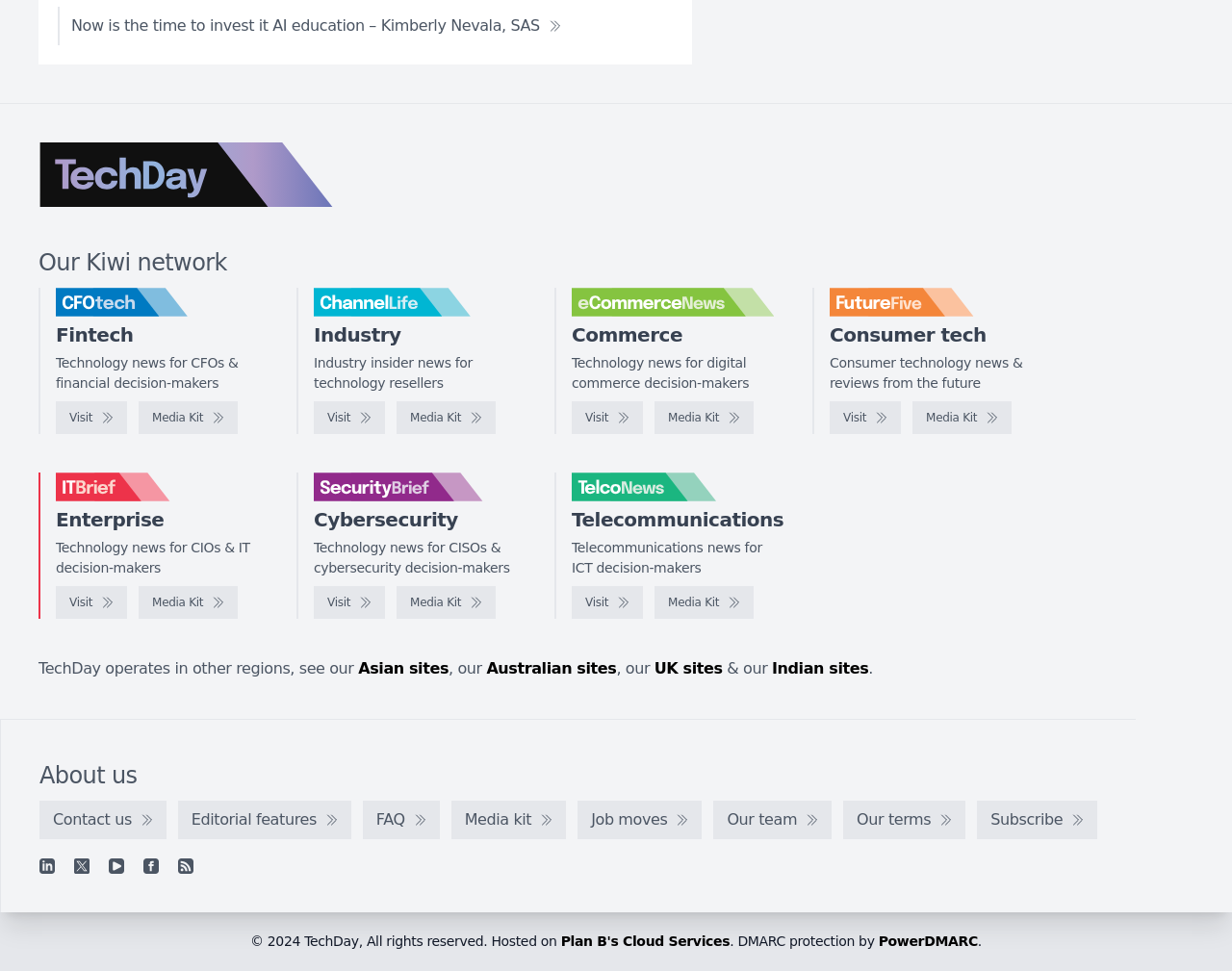Show me the bounding box coordinates of the clickable region to achieve the task as per the instruction: "Visit TechDay".

[0.031, 0.147, 0.271, 0.213]